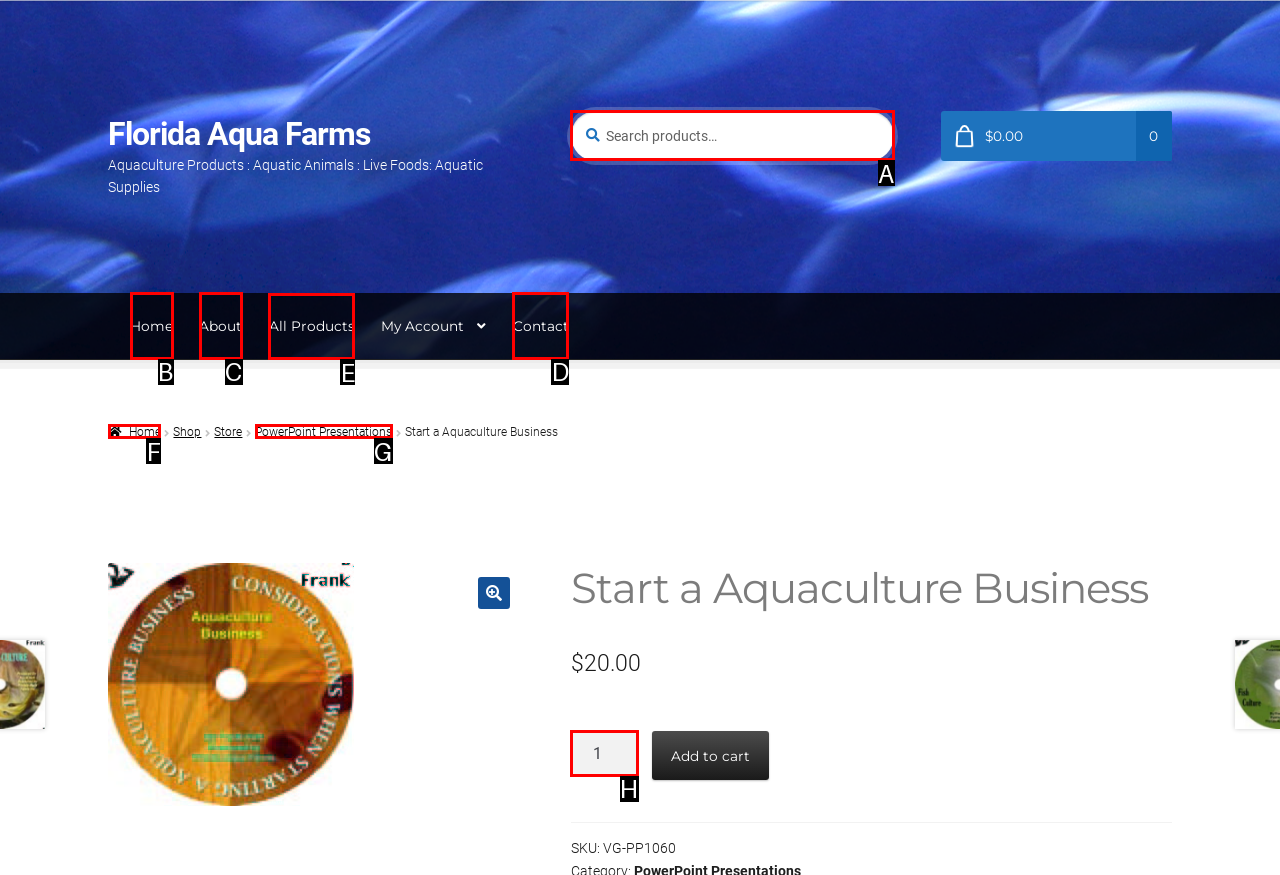Select the letter of the UI element you need to click on to fulfill this task: View All Products. Write down the letter only.

E